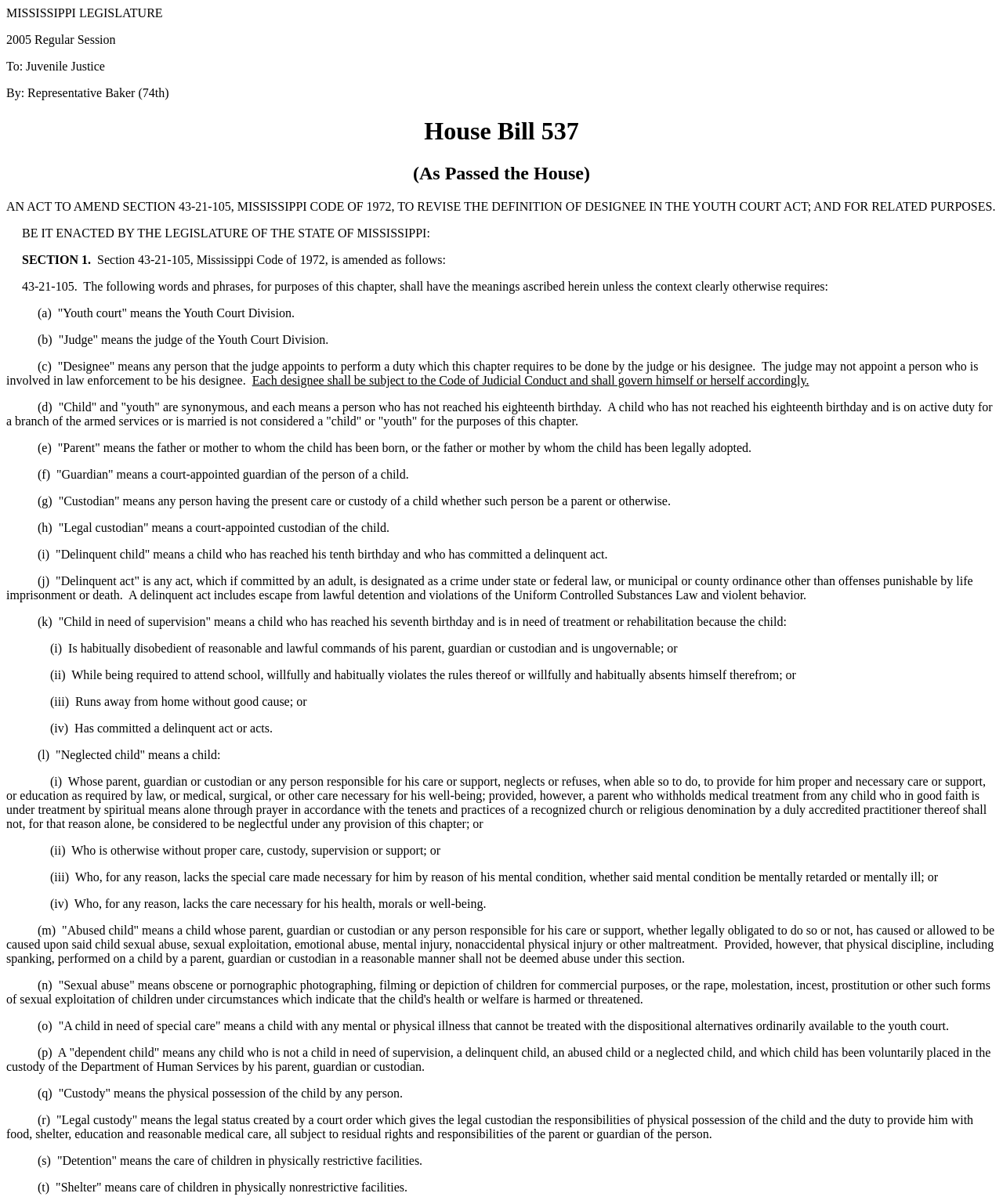Who is the representative who introduced the bill?
Based on the visual content, answer with a single word or a brief phrase.

Representative Baker